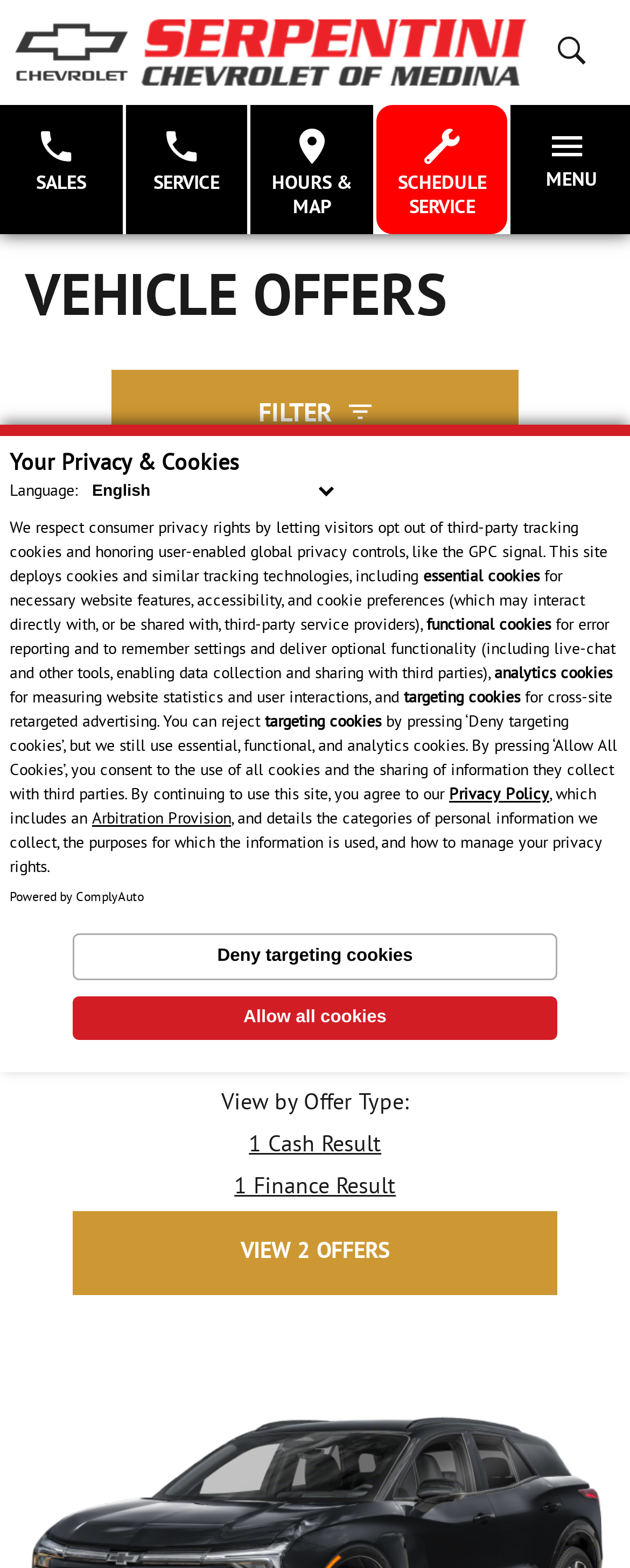What is the purpose of the 'Cookie Consent Banner'? Analyze the screenshot and reply with just one word or a short phrase.

To inform users about cookie usage